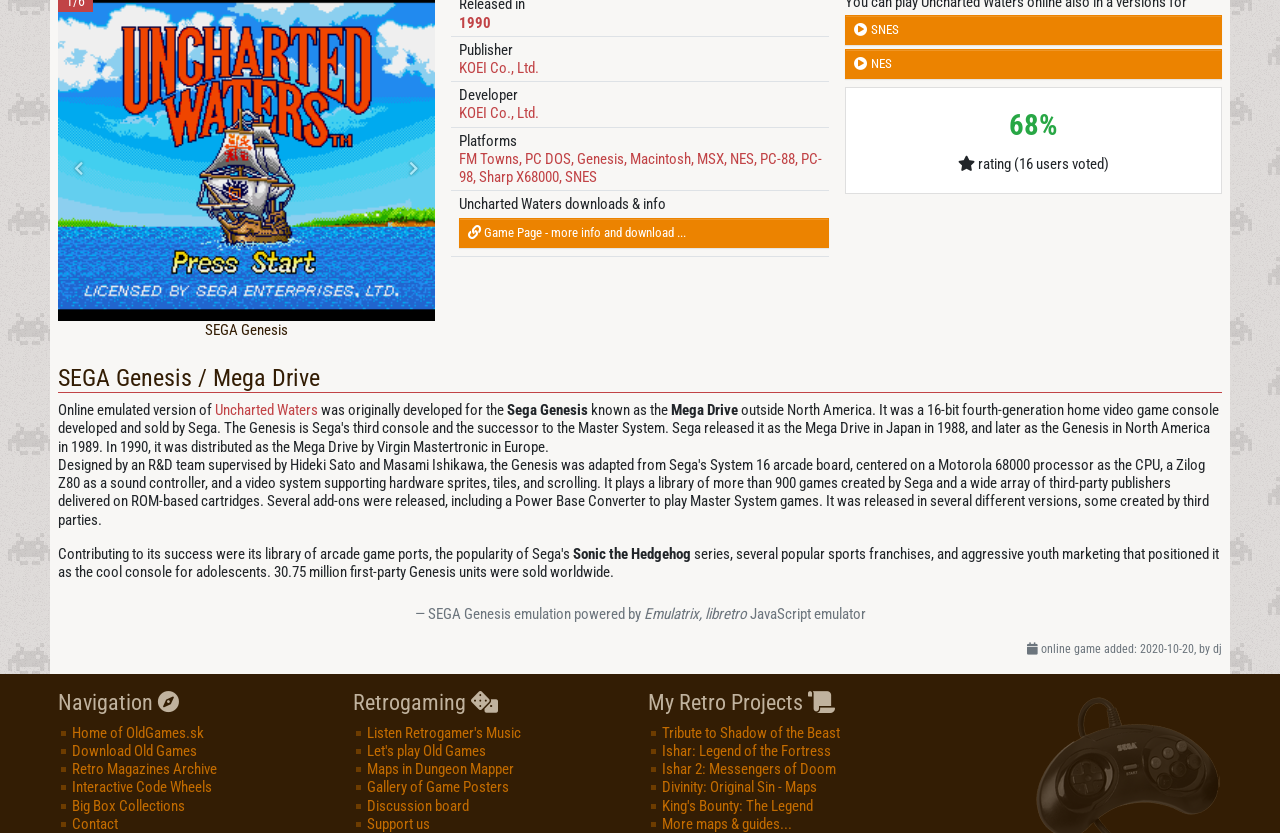Identify and provide the bounding box coordinates of the UI element described: "Support us". The coordinates should be formatted as [left, top, right, bottom], with each number being a float between 0 and 1.

[0.287, 0.978, 0.336, 1.0]